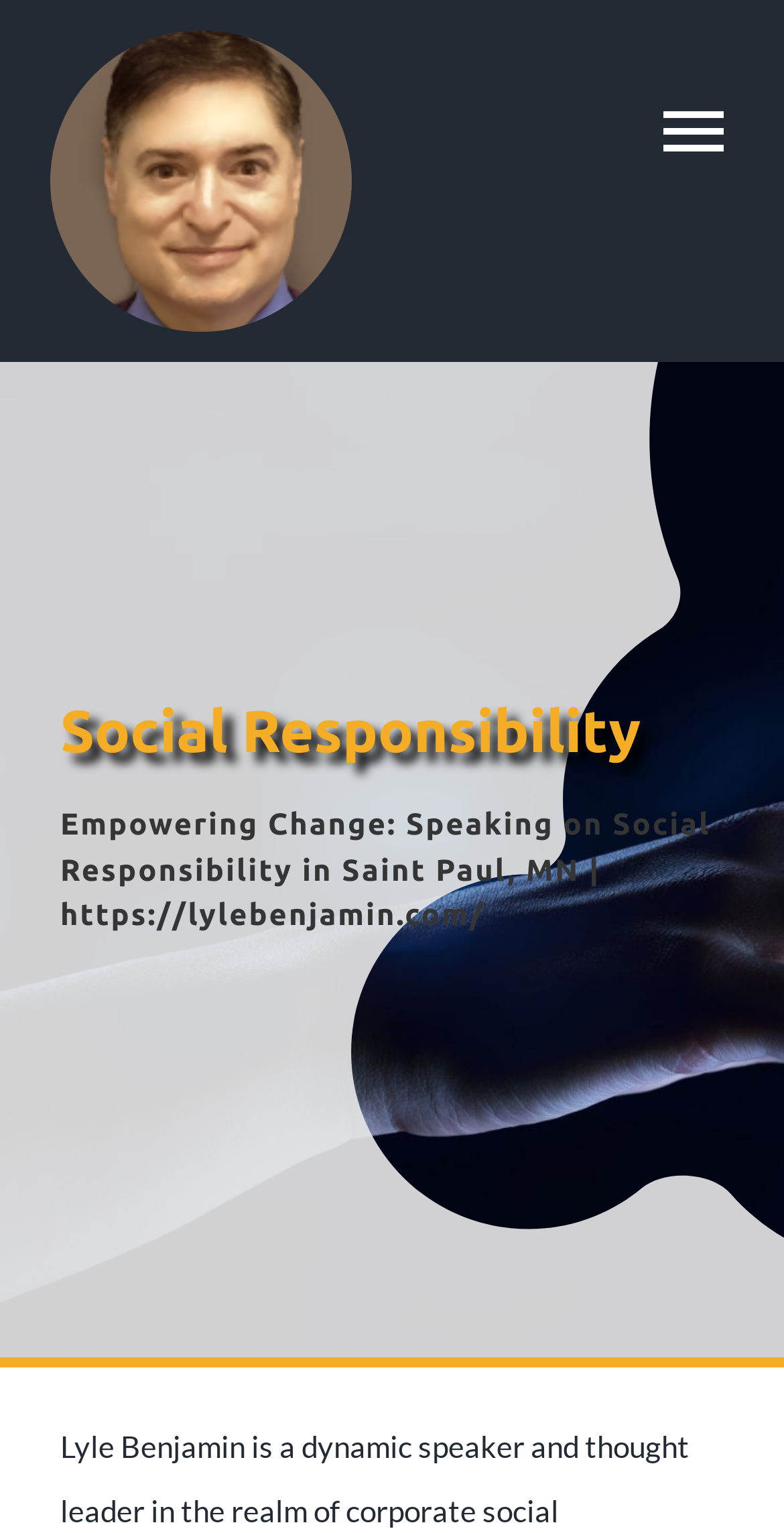How many navigation links are there? Examine the screenshot and reply using just one word or a brief phrase.

9